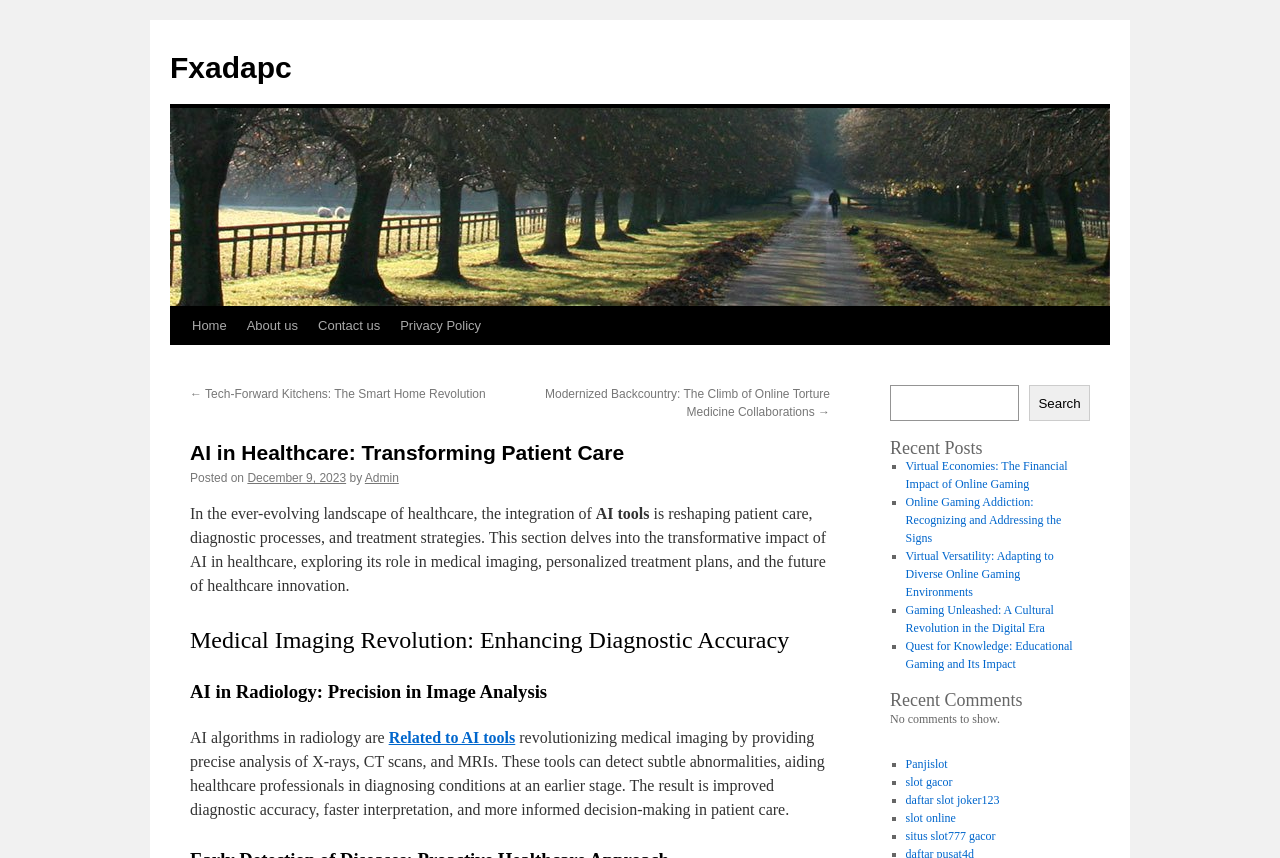Based on what you see in the screenshot, provide a thorough answer to this question: What is the current state of comments on the webpage?

The webpage section labeled 'Recent Comments' displays a message stating 'No comments to show.' This indicates that there are currently no comments on the webpage.